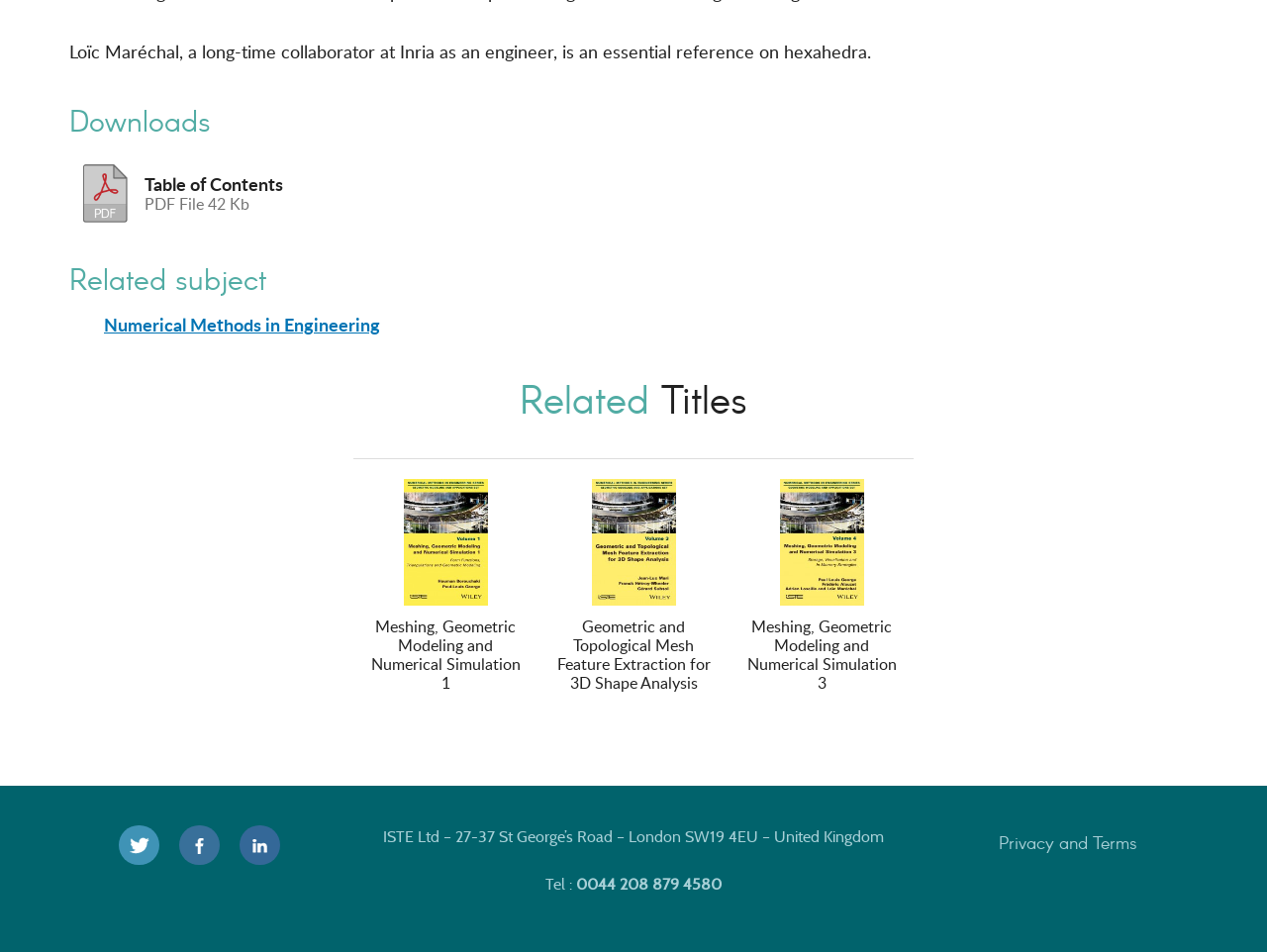Consider the image and give a detailed and elaborate answer to the question: 
How many related titles are listed?

The webpage lists three related titles: 'Meshing, Geometric Modeling and Numerical Simulation 1', 'Geometric and Topological Mesh Feature Extraction for 3D Shape Analysis', and 'Meshing, Geometric Modeling and Numerical Simulation 3'.